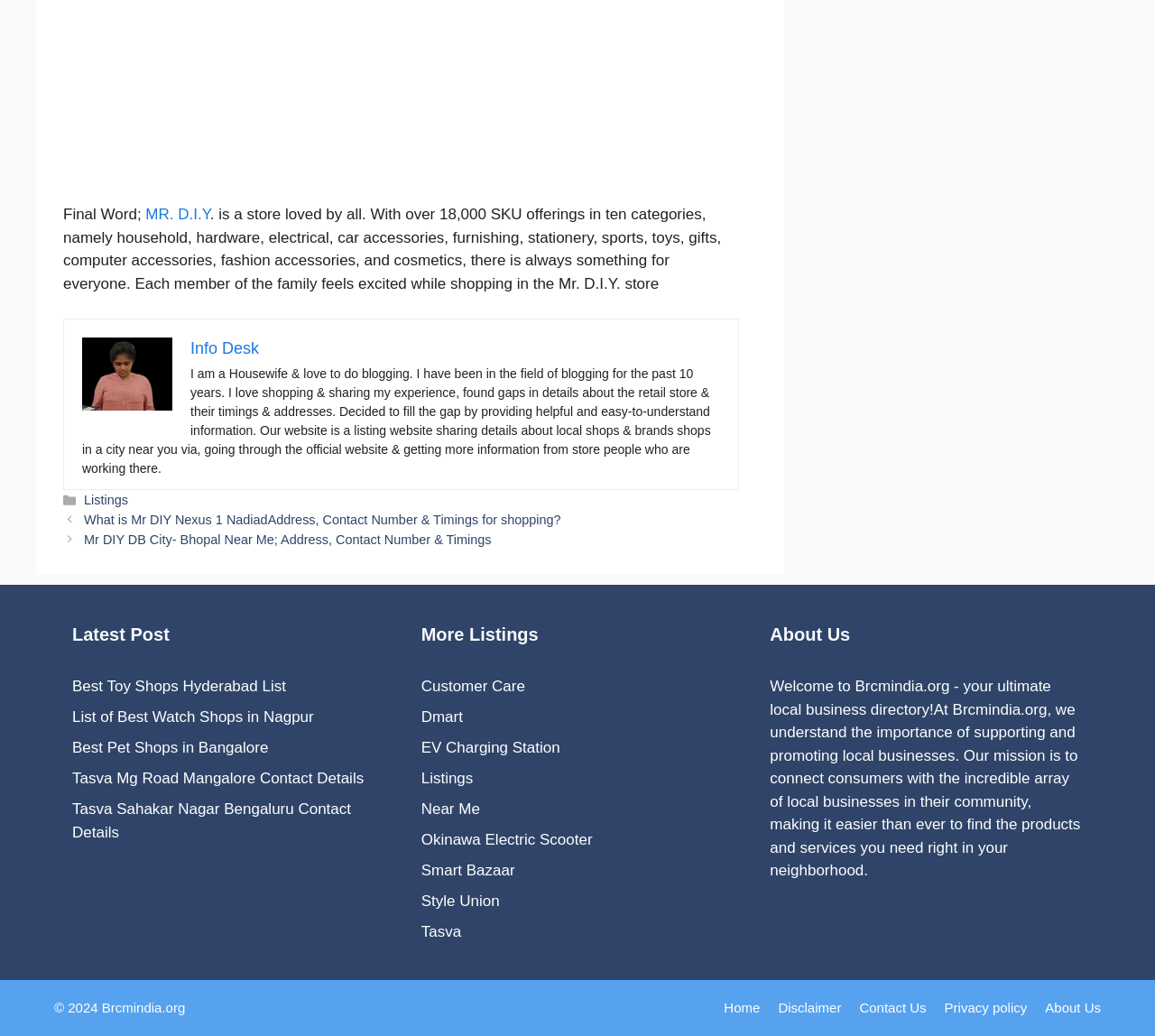Kindly determine the bounding box coordinates for the clickable area to achieve the given instruction: "Search for something".

None